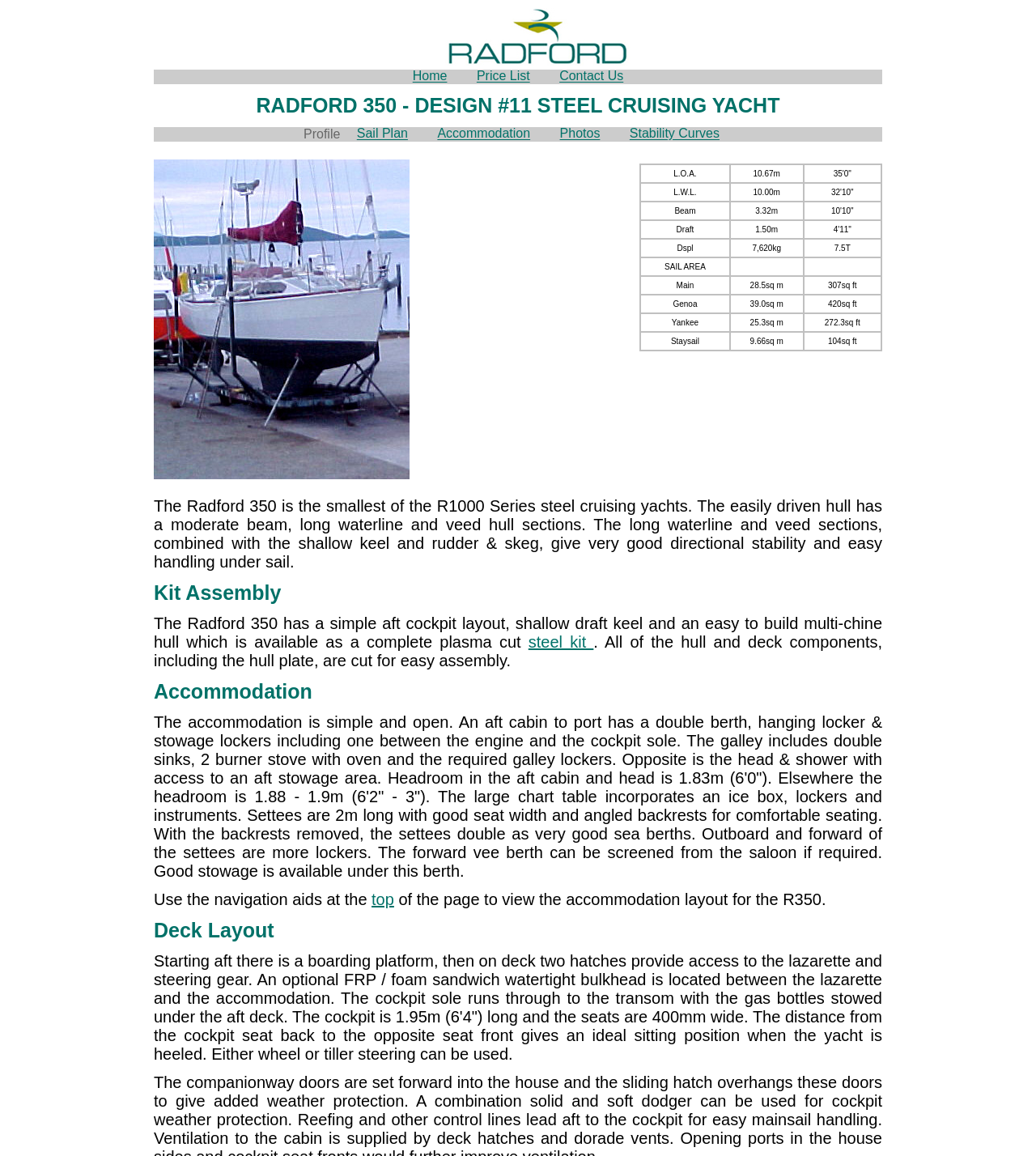Please determine the heading text of this webpage.

RADFORD 350 - DESIGN #11 STEEL CRUISING YACHT